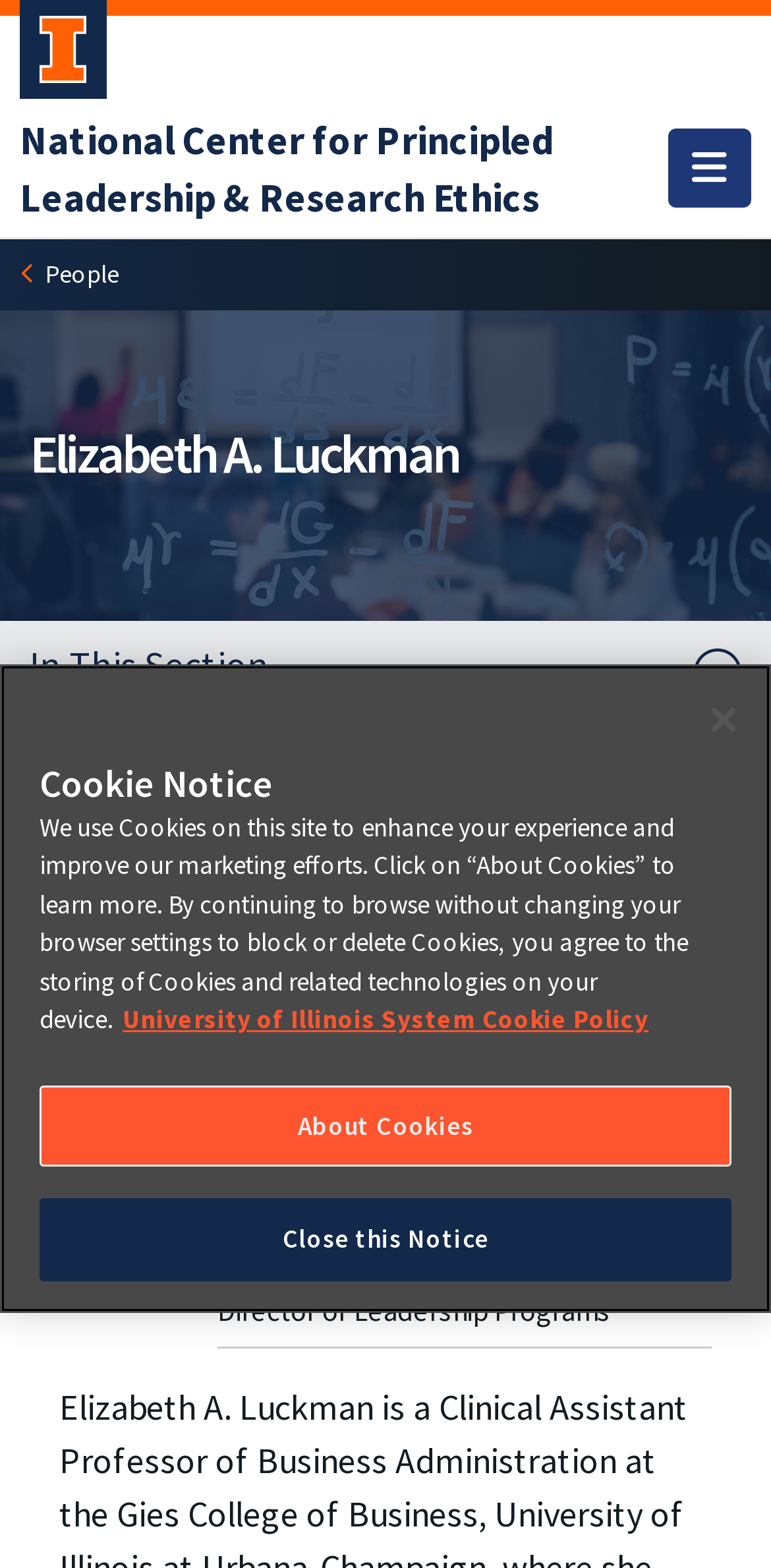Give a concise answer of one word or phrase to the question: 
What is the logo of the university?

Block I logo